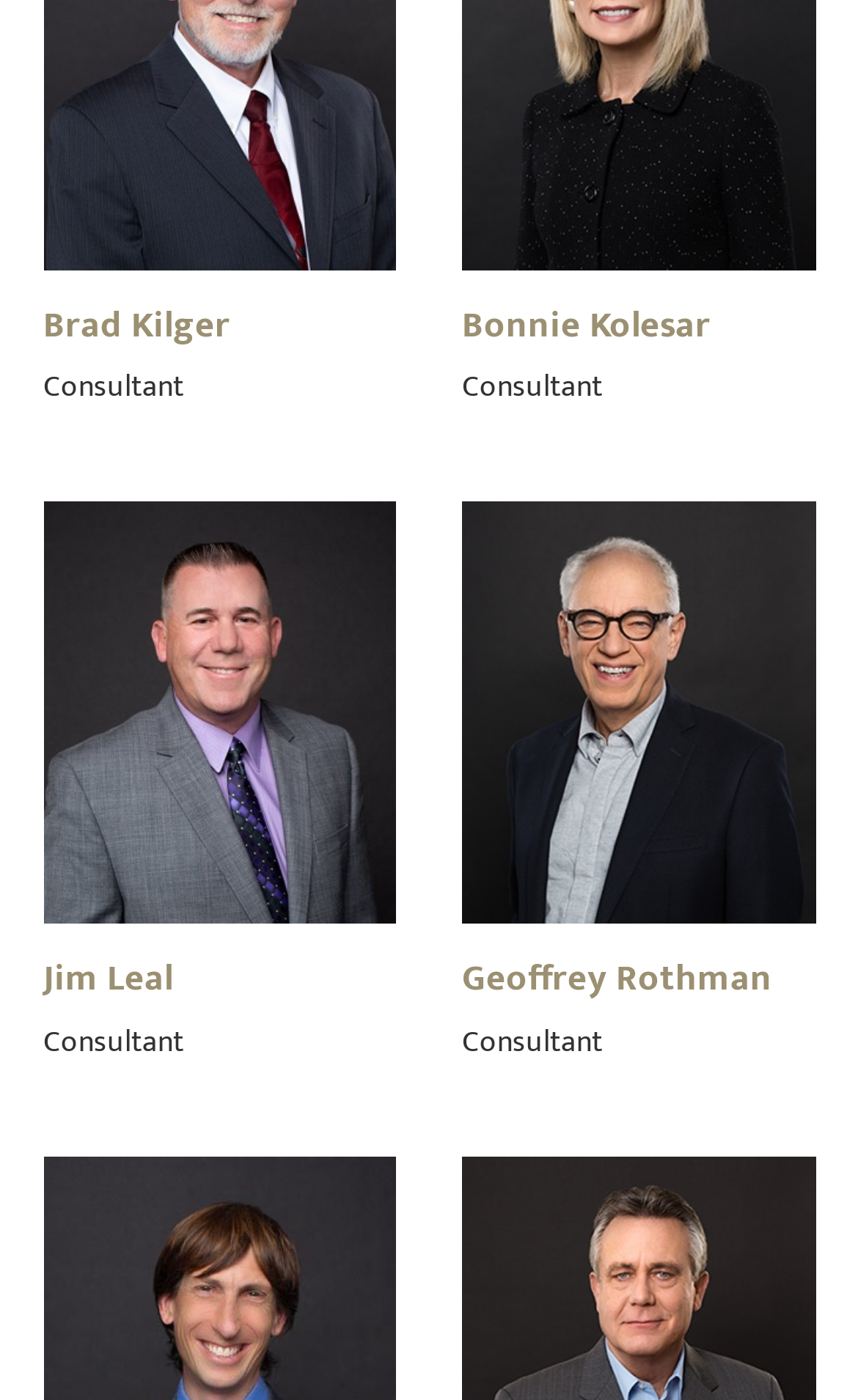Determine the bounding box coordinates for the area that should be clicked to carry out the following instruction: "View Jim Leal's profile".

[0.05, 0.487, 0.462, 0.529]